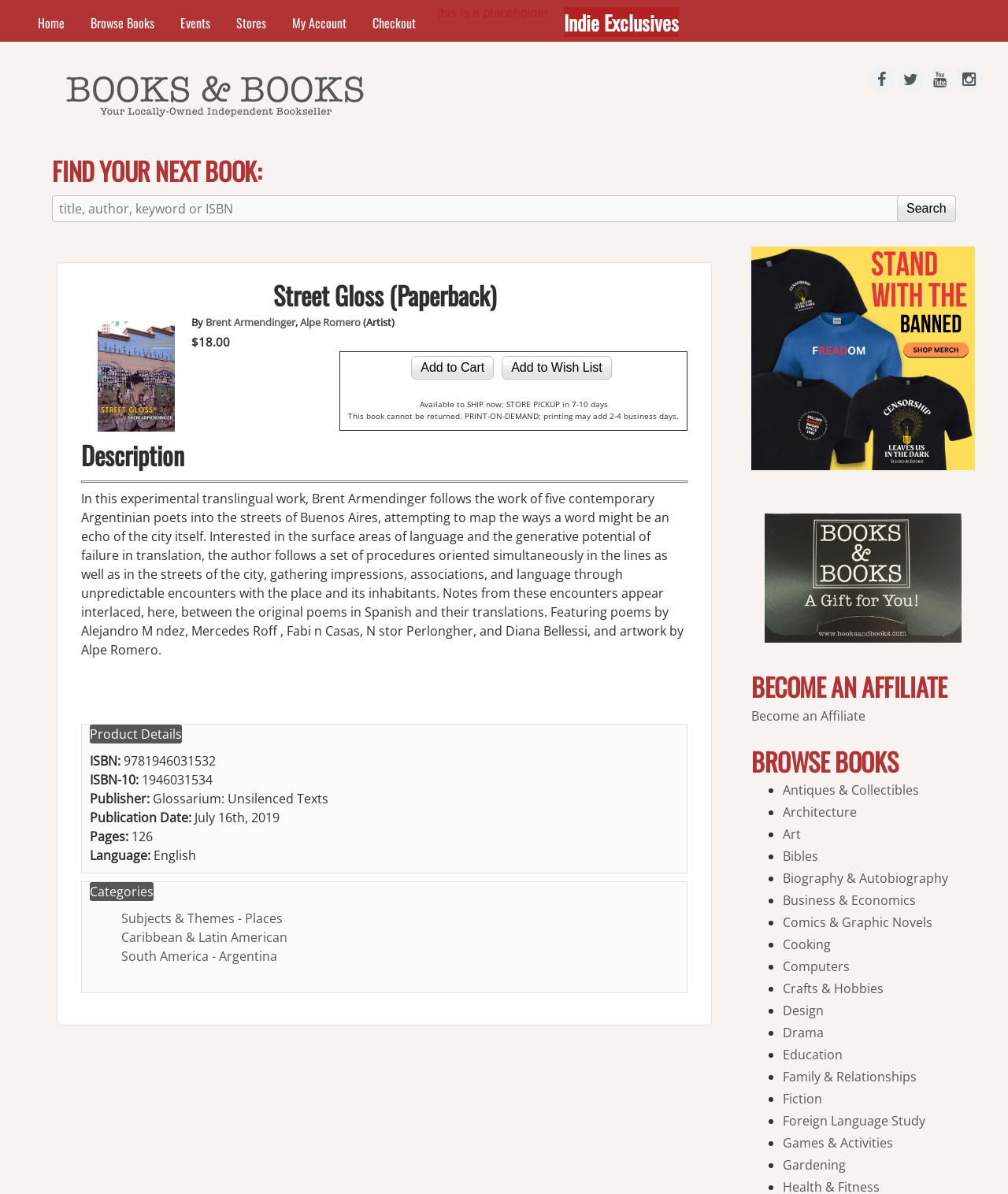Who is the author of the book?
Please provide a comprehensive and detailed answer to the question.

I found the author's name by looking at the link element with the text 'Brent Armendinger' which is located below the book title and cover image.